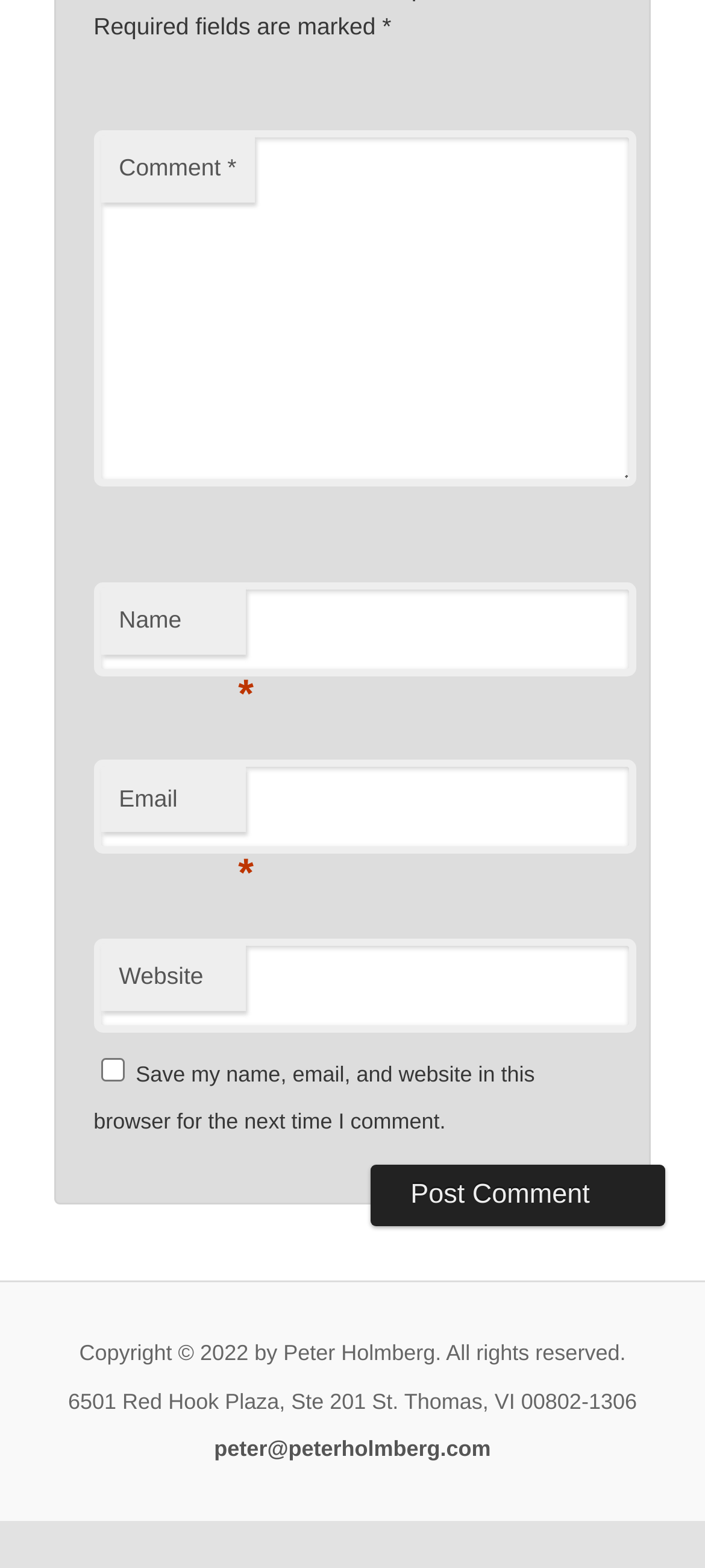Based on the element description Ok, identify the bounding box coordinates for the UI element. The coordinates should be in the format (top-left x, top-left y, bottom-right x, bottom-right y) and within the 0 to 1 range.

None